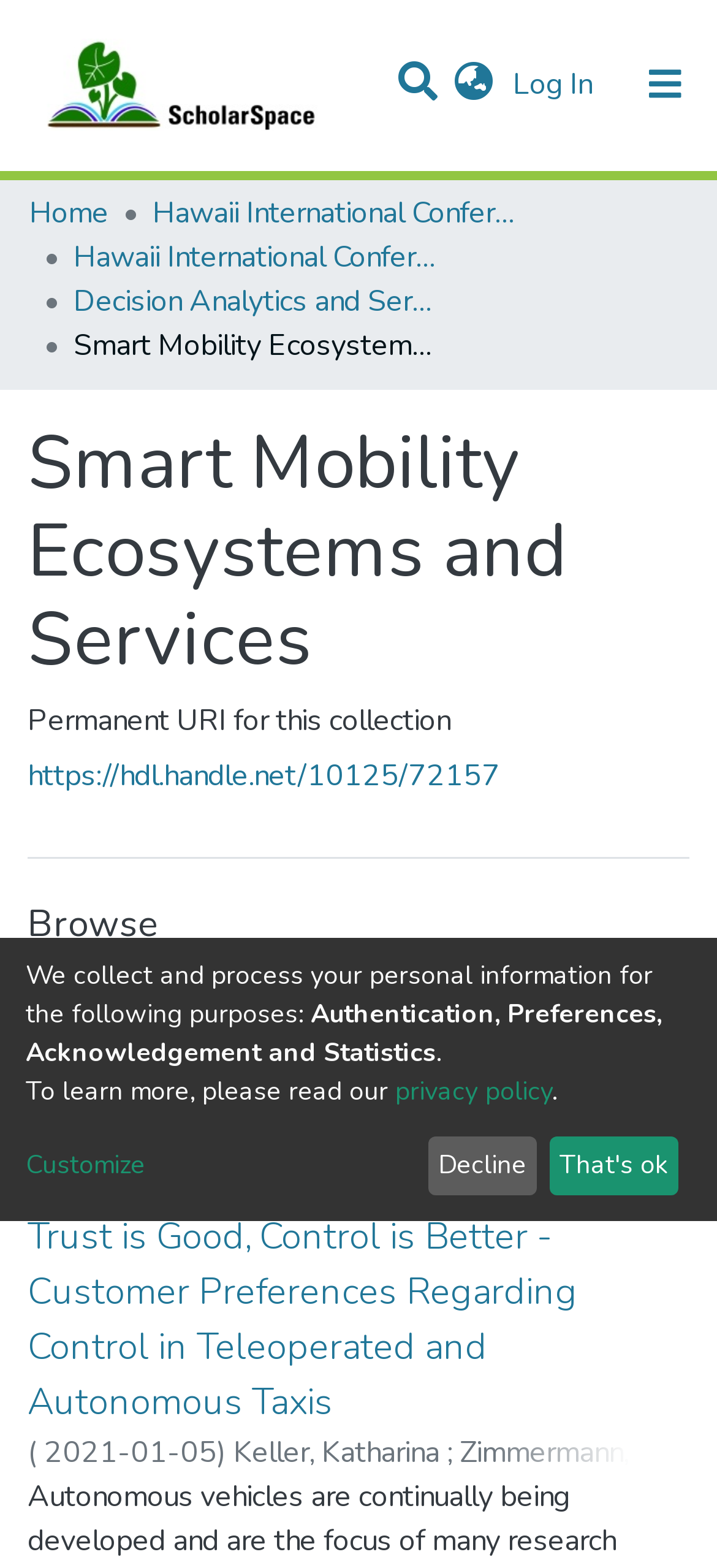Create a detailed narrative of the webpage’s visual and textual elements.

The webpage is titled "Smart Mobility Ecosystems and Services" and appears to be a repository or collection of research papers or articles. At the top, there is a navigation bar with a repository logo on the left, a search bar in the middle, and a language switch button and a log-in button on the right. Below the navigation bar, there is a main navigation menu with links to "Communities & Collections", "Statistics", and "All of ScholarSpace".

The main content area is divided into several sections. The first section displays a breadcrumb trail showing the current location within the repository, with links to "Home", "Hawaii International Conference on System Sciences (HICSS)", "Hawaii International Conference on System Sciences 2021", and "Decision Analytics and Service Science". Below the breadcrumb trail, there is a heading "Smart Mobility Ecosystems and Services" followed by a permanent URI for this collection.

The next section is a "Browse" area, which allows users to browse communities or collections using a dropdown menu. Below this, there is a "Recent Submissions" section, which displays a list of four items, each with a title, author names, and a date. The list is paginated, with a message indicating that it is showing items 1-4 of 4.

At the bottom of the page, there is a notice about the collection and processing of personal information, with links to a privacy policy and a "Customize" button. There are also two buttons, "Decline" and "That's ok", which appear to be related to the privacy notice.